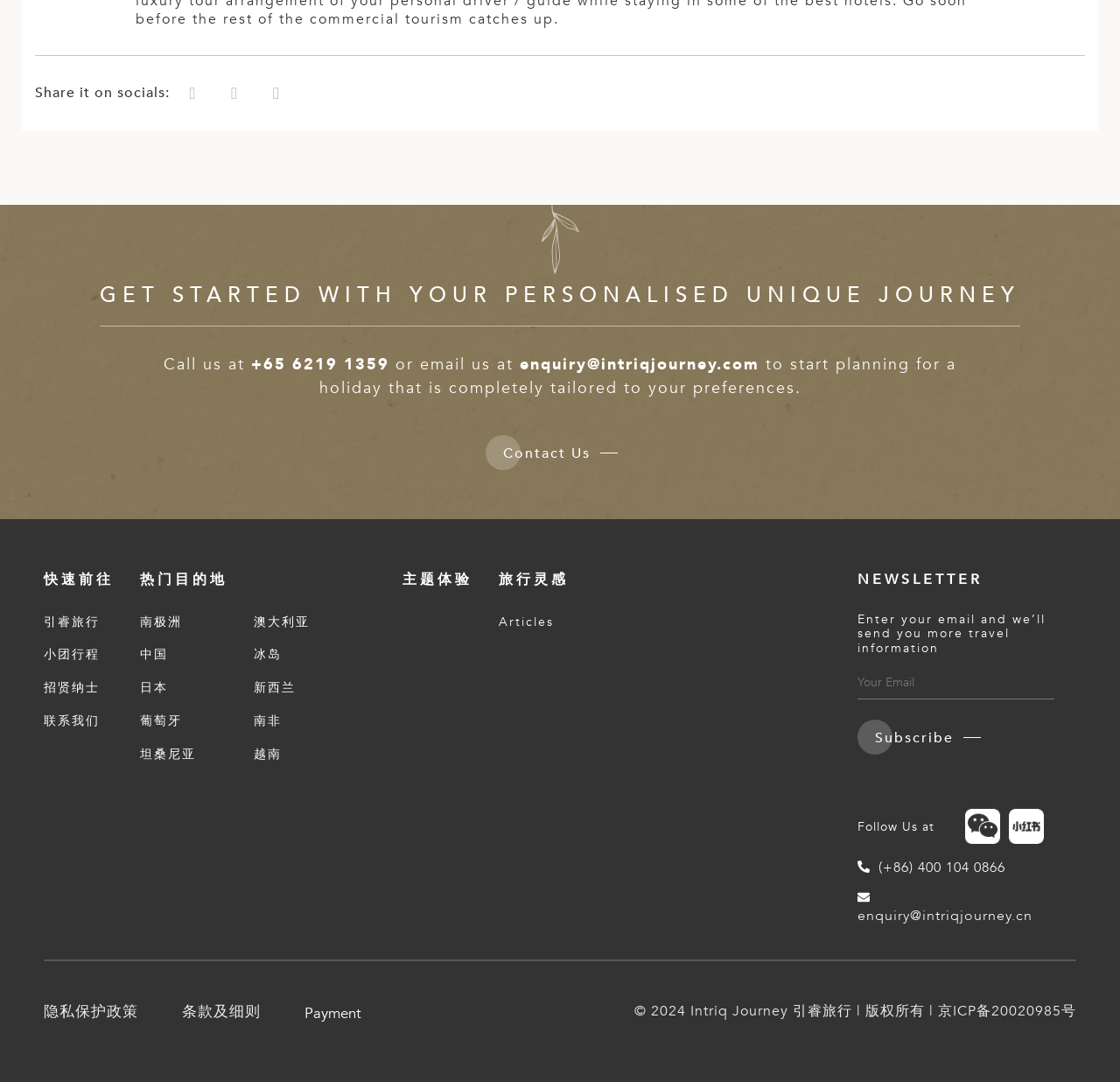Please identify the bounding box coordinates of the element that needs to be clicked to perform the following instruction: "Call the phone number".

[0.224, 0.327, 0.348, 0.347]